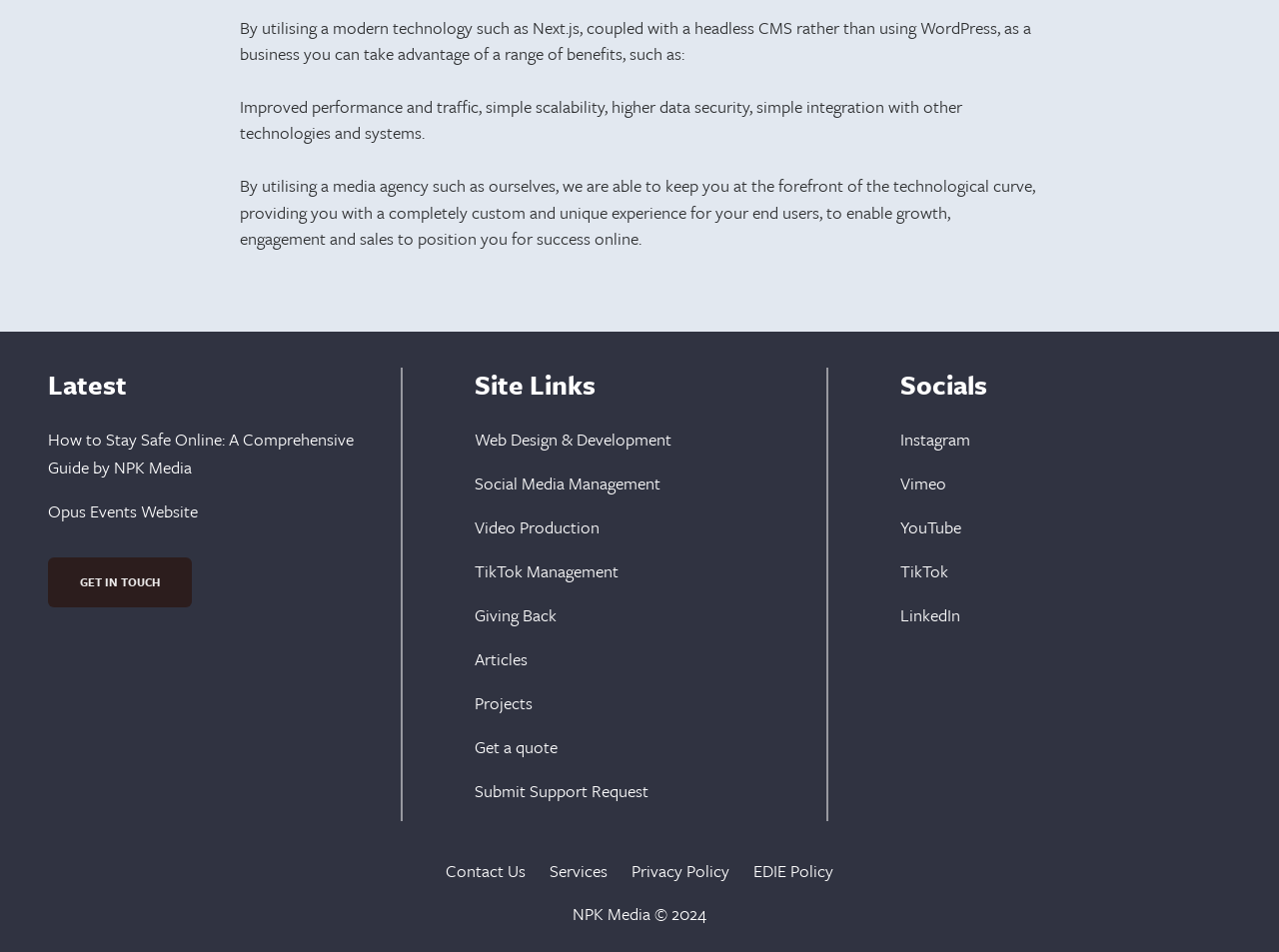Please respond in a single word or phrase: 
What is the purpose of the 'GET IN TOUCH' button?

To get in touch